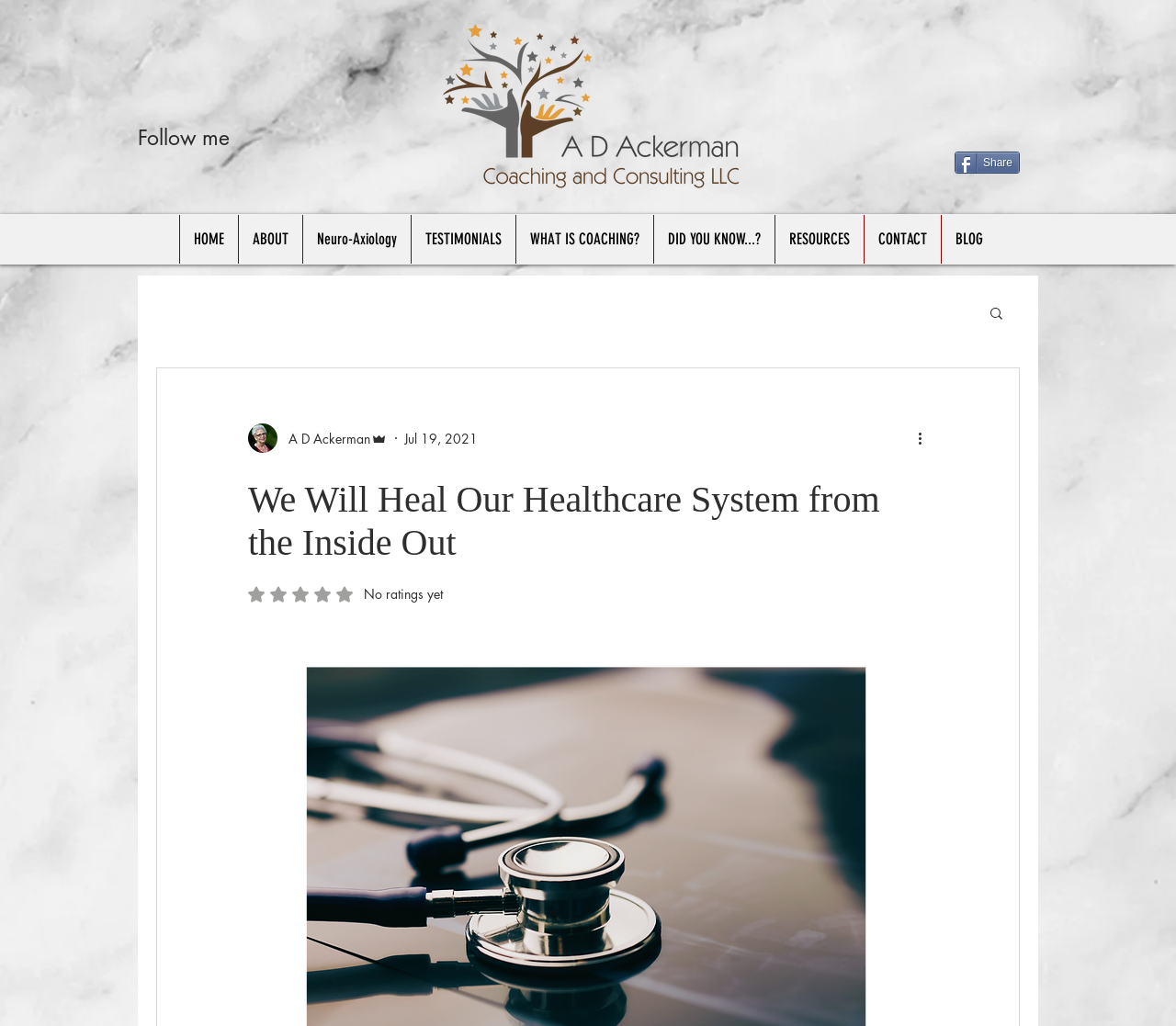What is the navigation menu item after 'HOME'?
Based on the image content, provide your answer in one word or a short phrase.

ABOUT